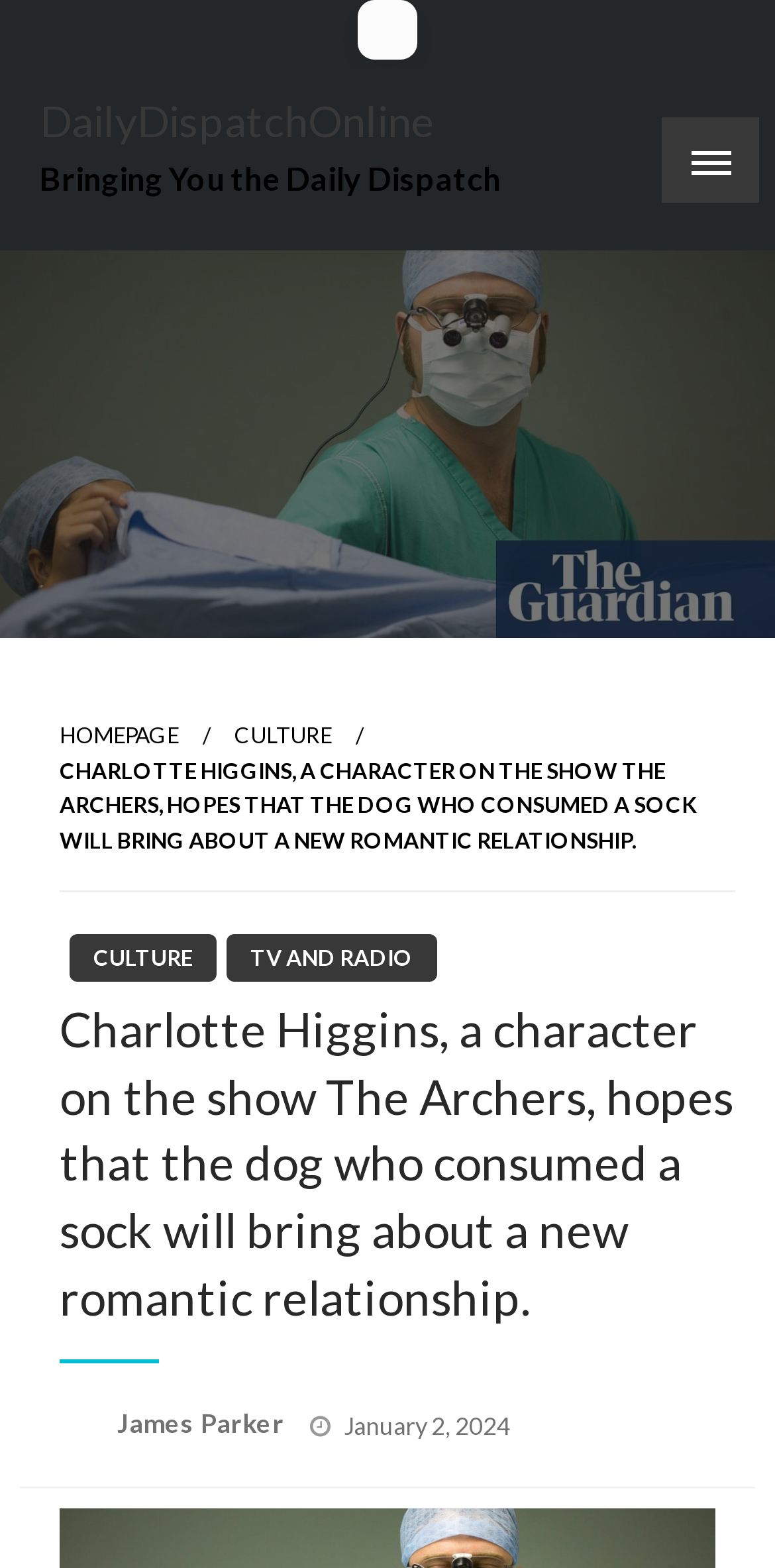Please identify the bounding box coordinates of the element that needs to be clicked to perform the following instruction: "View the homepage".

[0.077, 0.46, 0.231, 0.477]